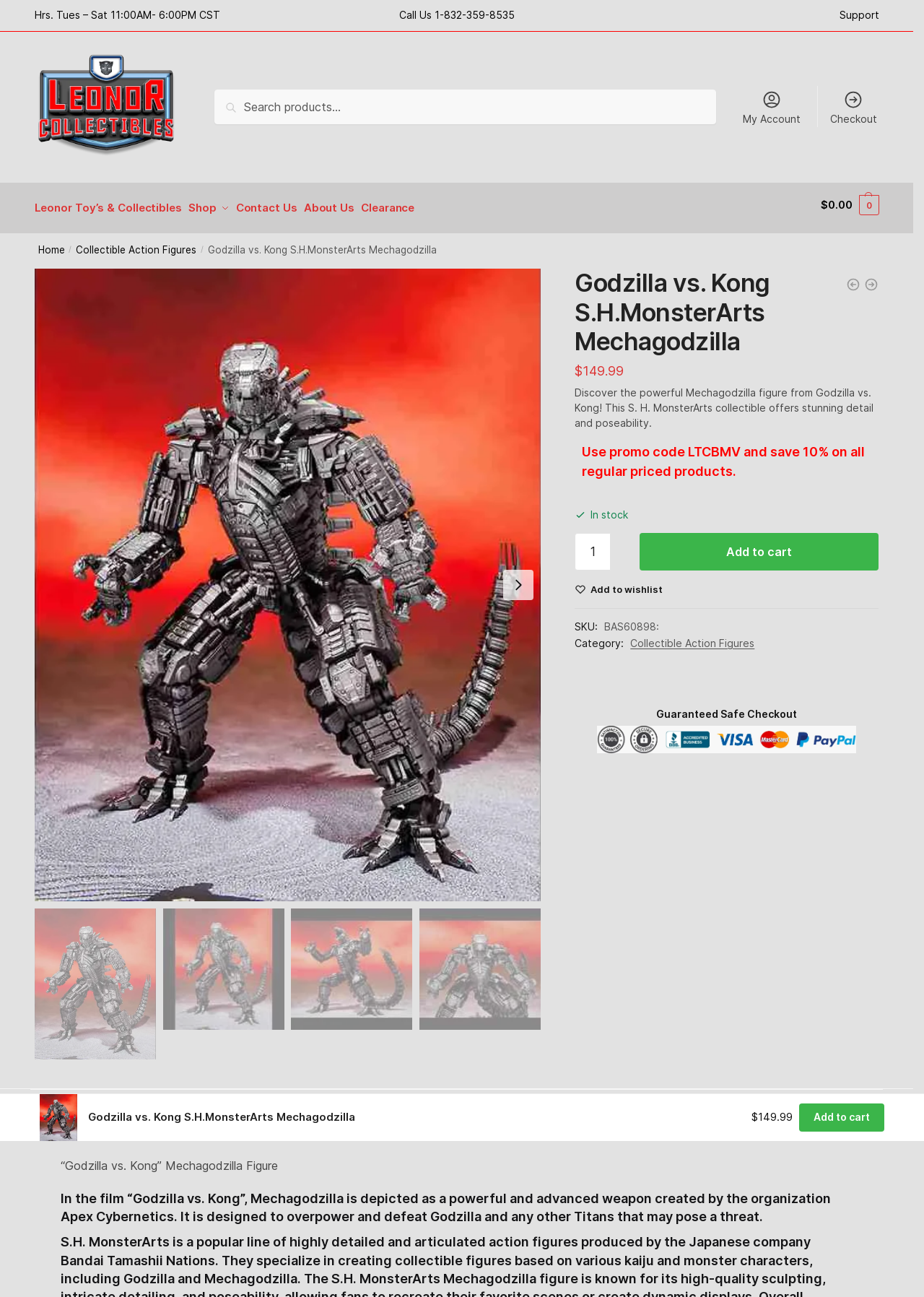Point out the bounding box coordinates of the section to click in order to follow this instruction: "Search for products".

[0.232, 0.069, 0.775, 0.096]